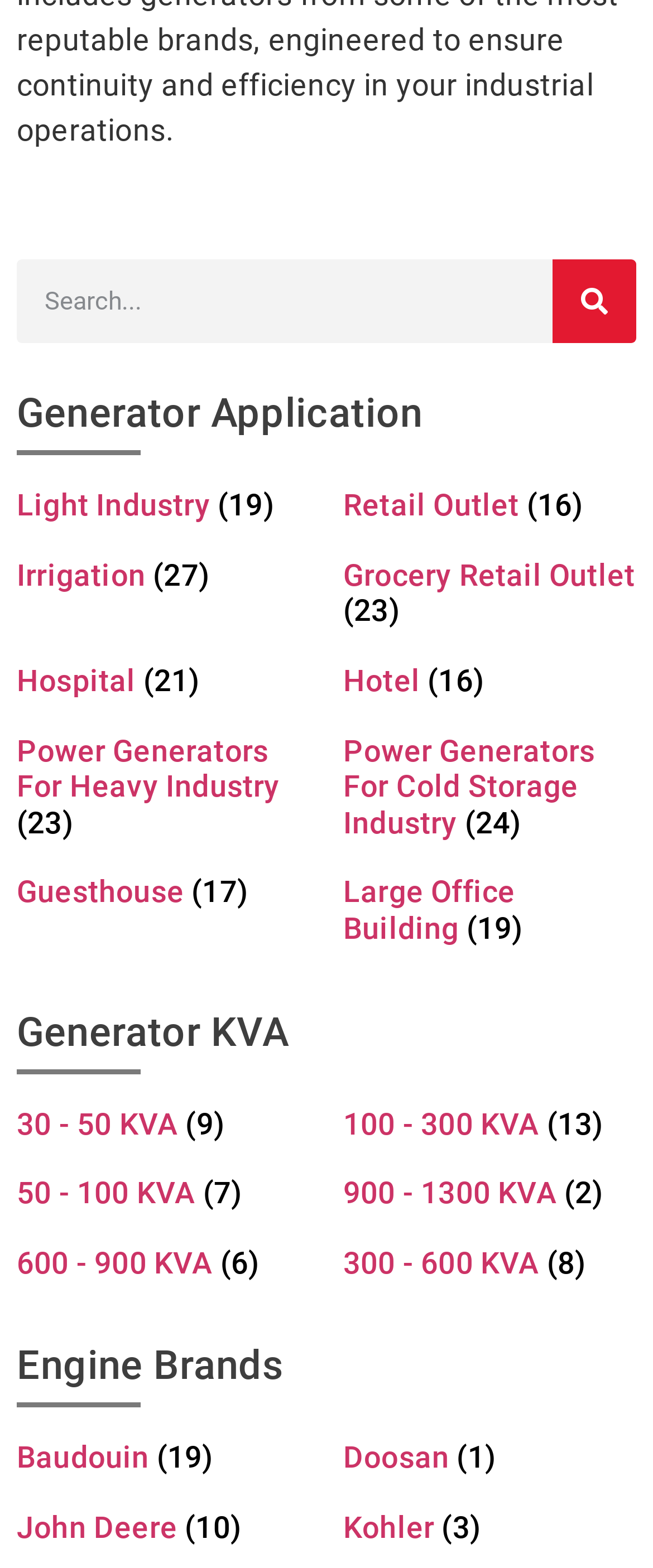Locate the bounding box coordinates of the element that needs to be clicked to carry out the instruction: "Explore products with Baudouin engine". The coordinates should be given as four float numbers ranging from 0 to 1, i.e., [left, top, right, bottom].

[0.026, 0.909, 0.474, 0.951]